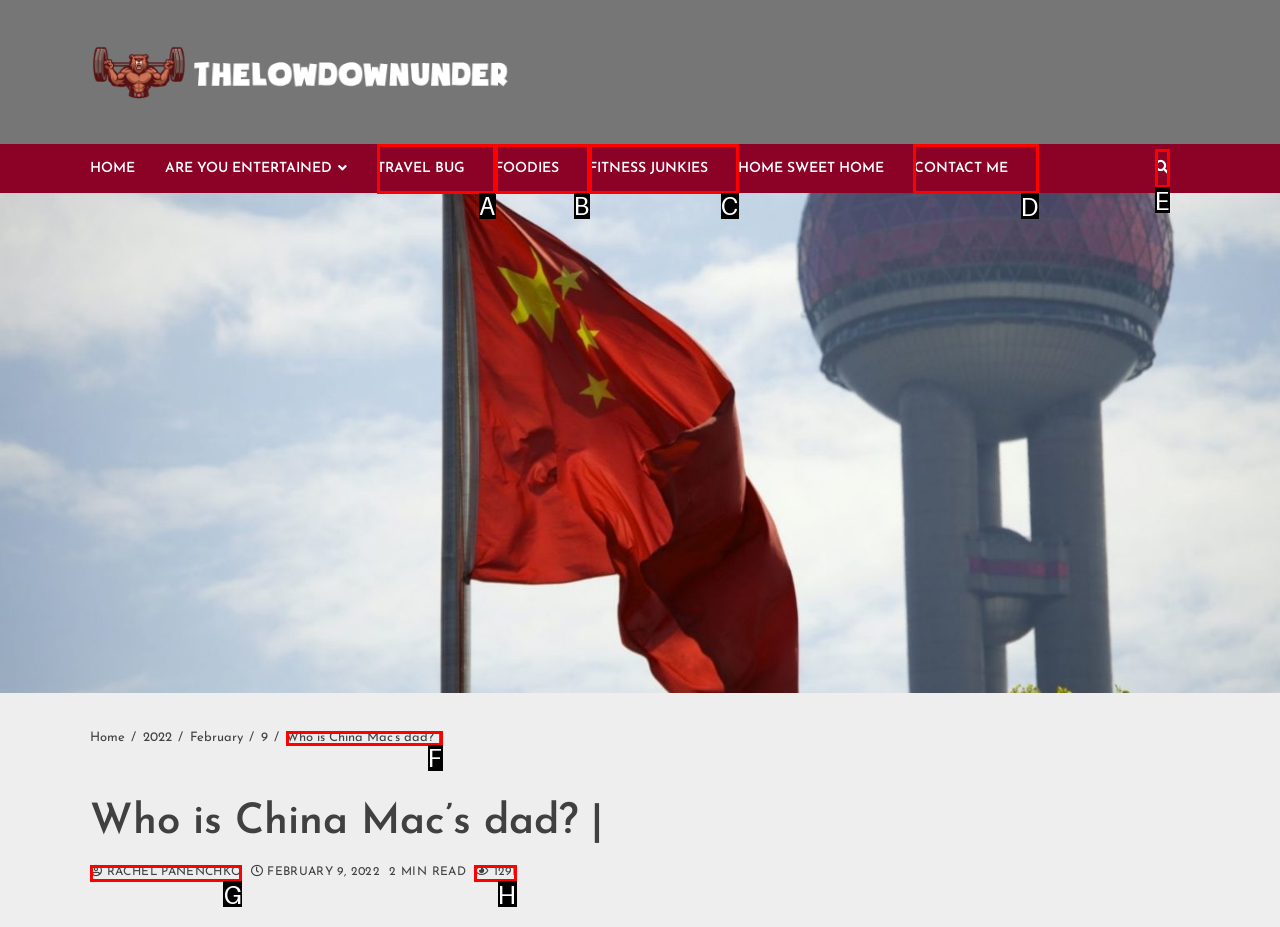Identify which HTML element to click to fulfill the following task: contact the author. Provide your response using the letter of the correct choice.

D